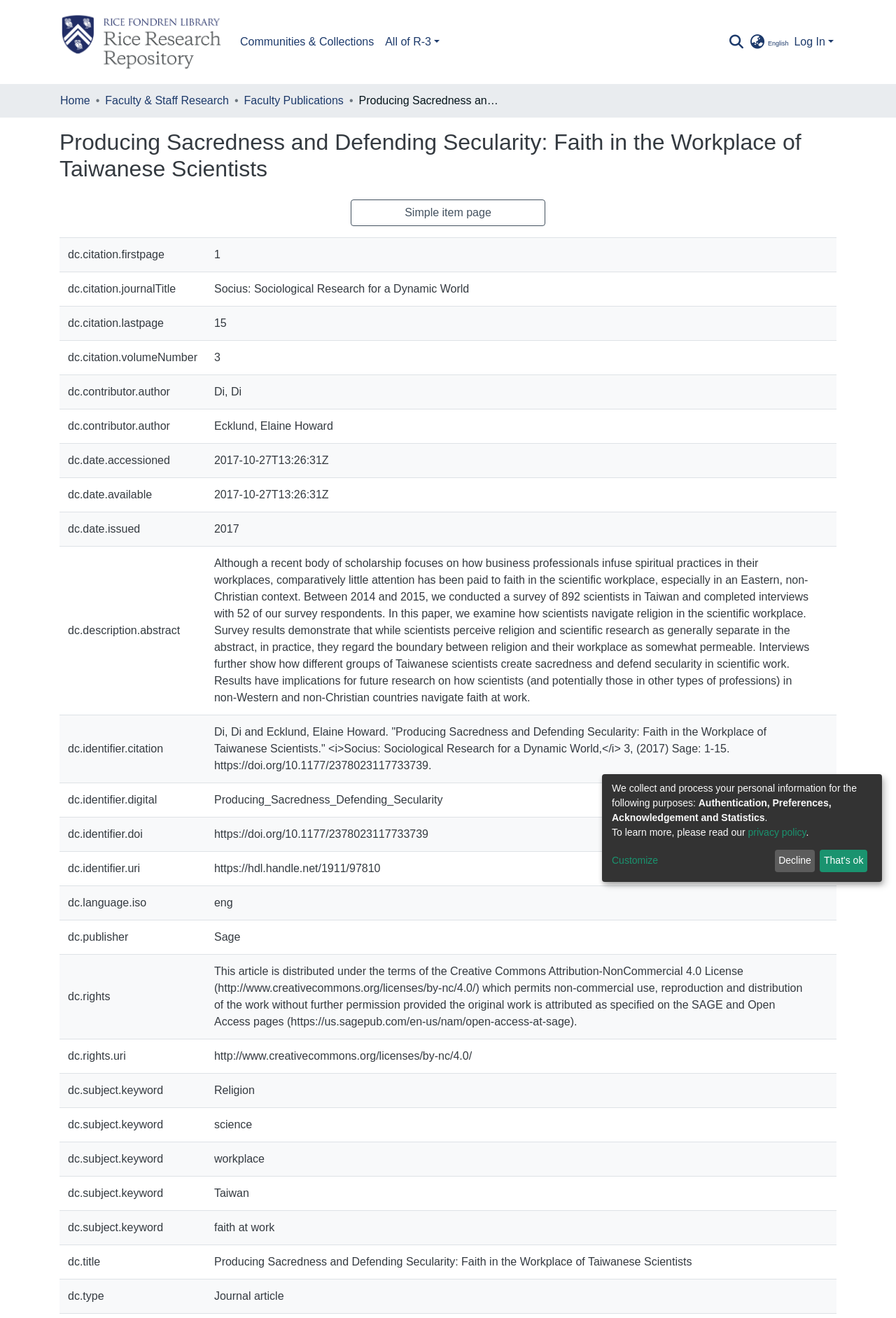Point out the bounding box coordinates of the section to click in order to follow this instruction: "View the repository logo".

[0.066, 0.005, 0.249, 0.058]